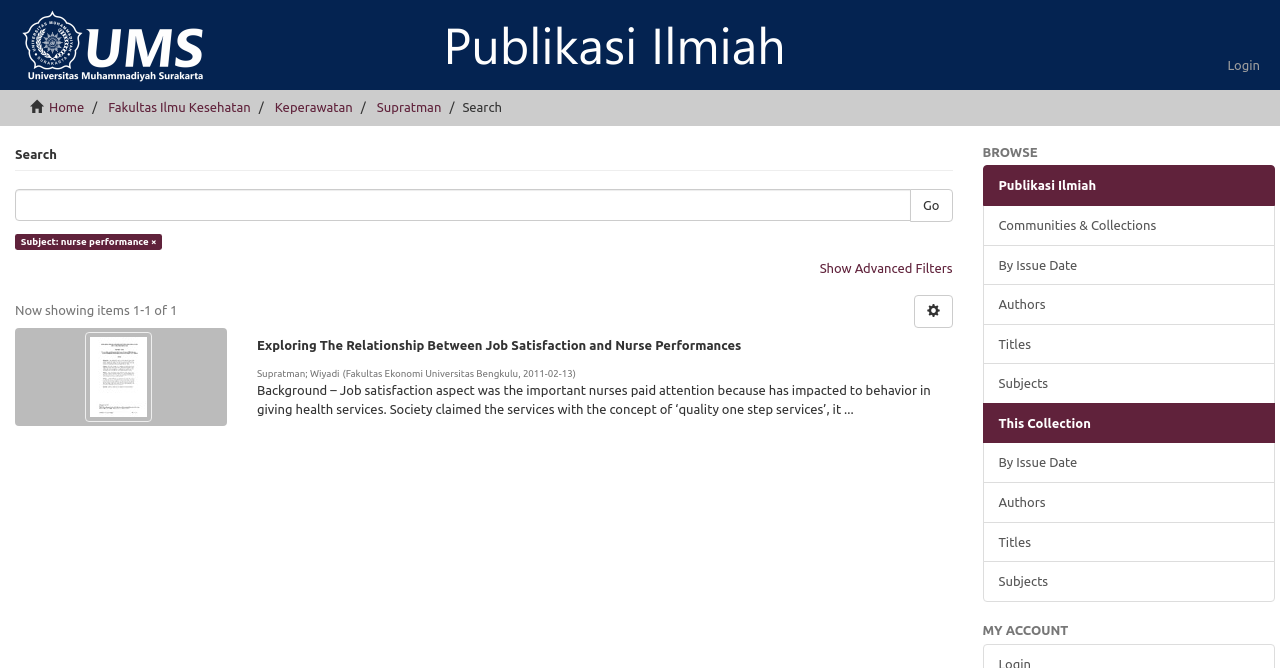Pinpoint the bounding box coordinates of the clickable area needed to execute the instruction: "show advanced filters". The coordinates should be specified as four float numbers between 0 and 1, i.e., [left, top, right, bottom].

[0.64, 0.39, 0.744, 0.411]